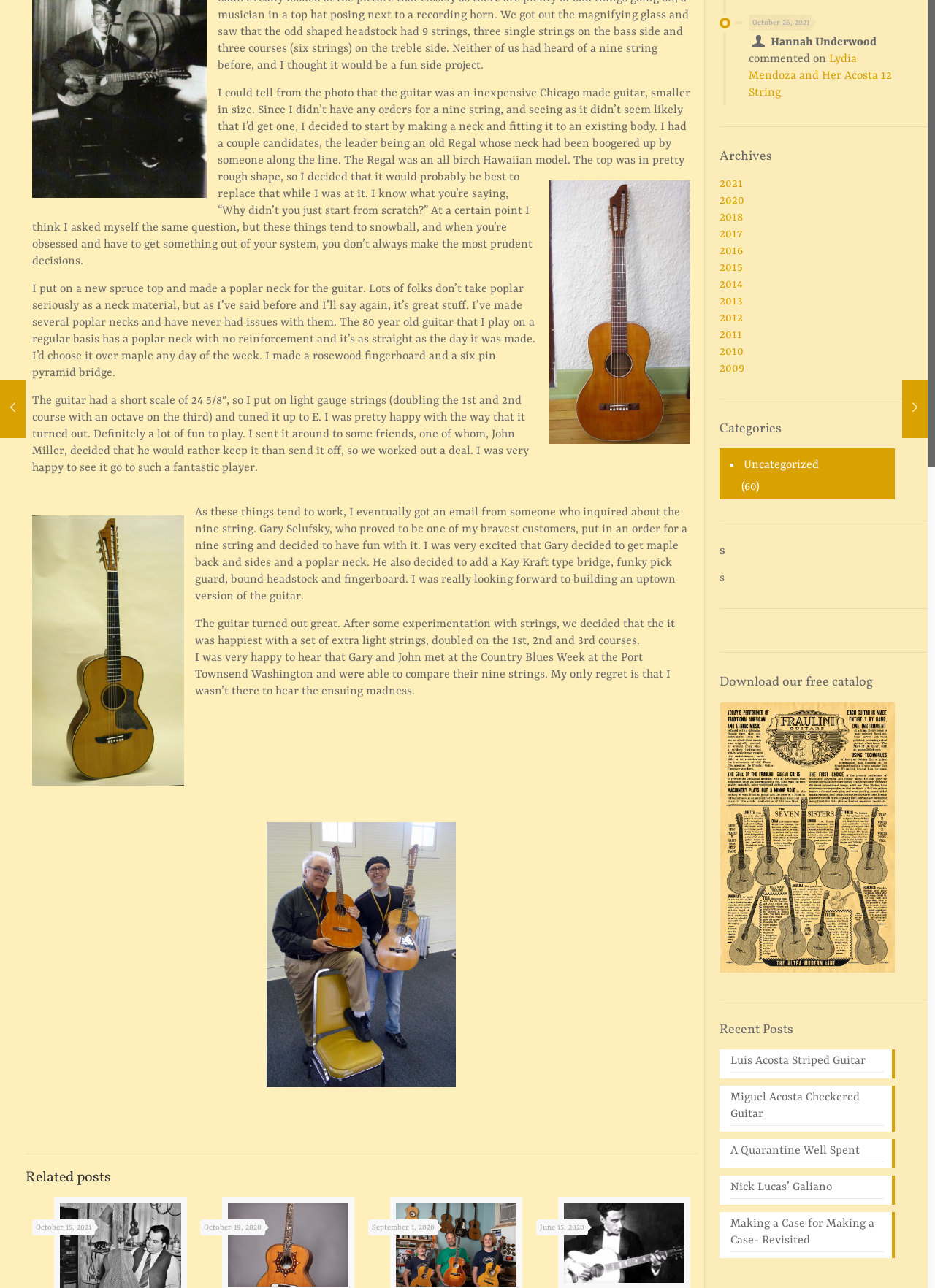Predict the bounding box of the UI element based on this description: "2014".

[0.77, 0.216, 0.795, 0.226]